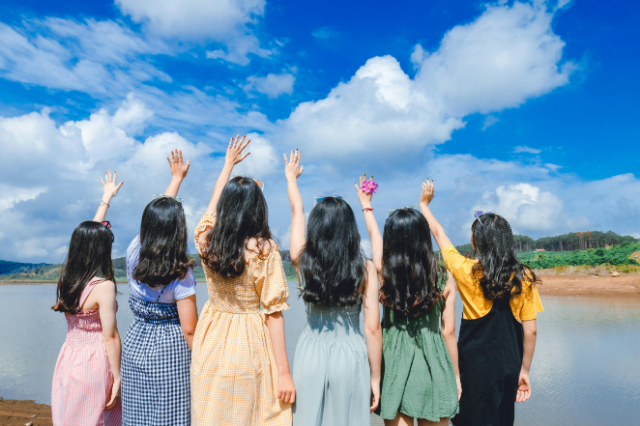From the details in the image, provide a thorough response to the question: How many women are in the group?

A group of six young women stands together in a picturesque outdoor setting, their backs to the camera, as they raise their arms joyfully toward a vivid blue sky adorned with fluffy white clouds.